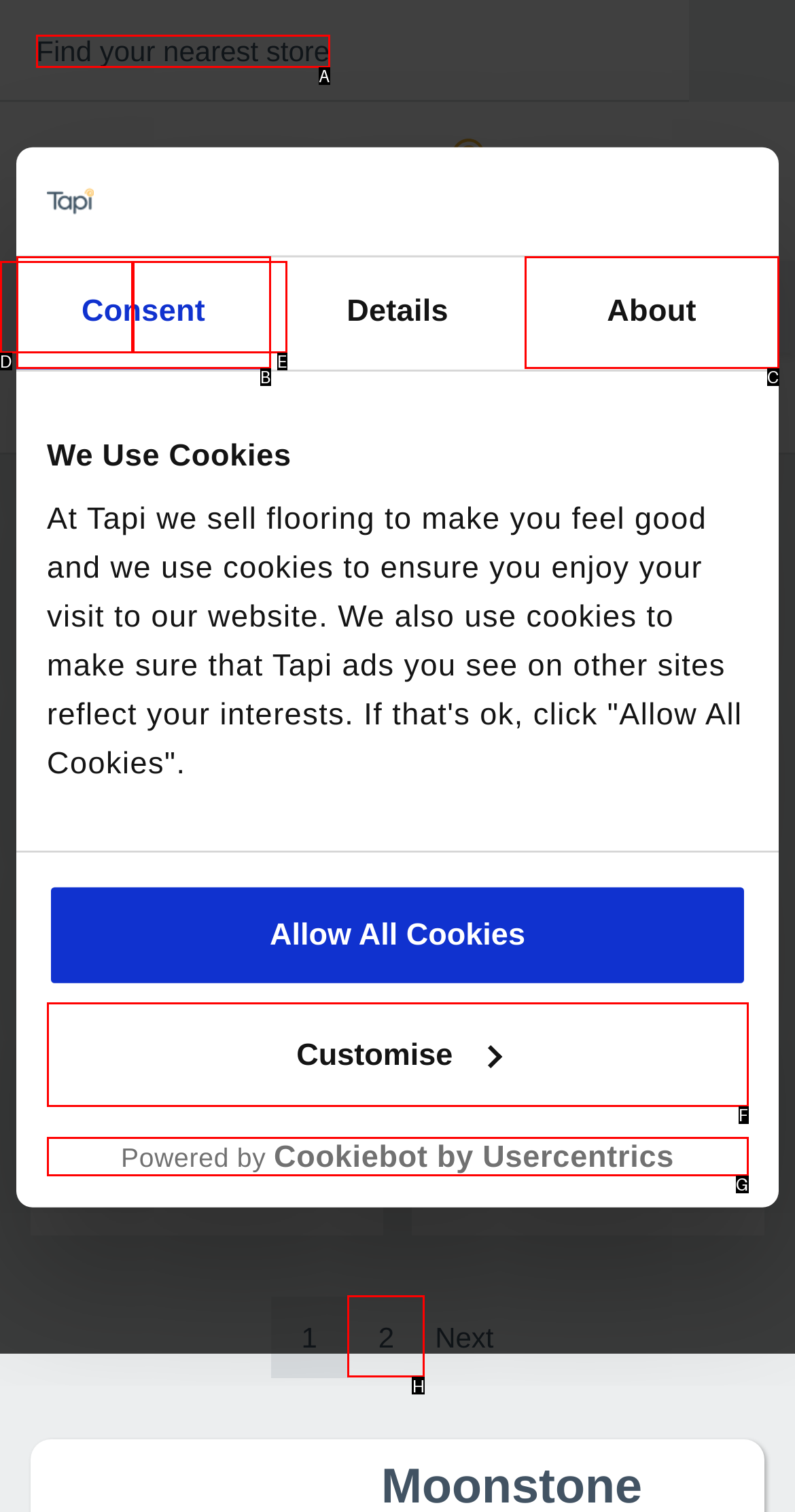Select the correct HTML element to complete the following task: Go to page '2'
Provide the letter of the choice directly from the given options.

H